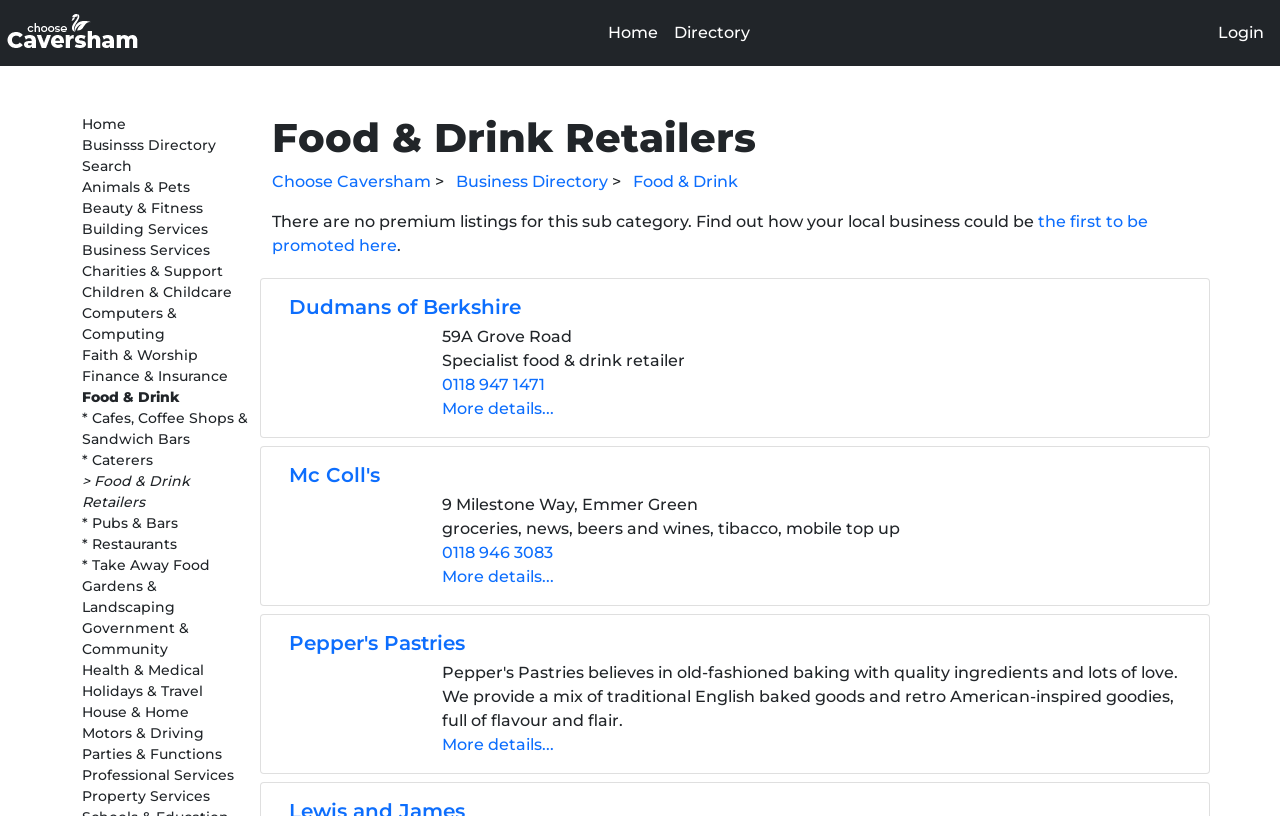Answer the following inquiry with a single word or phrase:
What is the purpose of the 'More details...' link?

to provide additional information